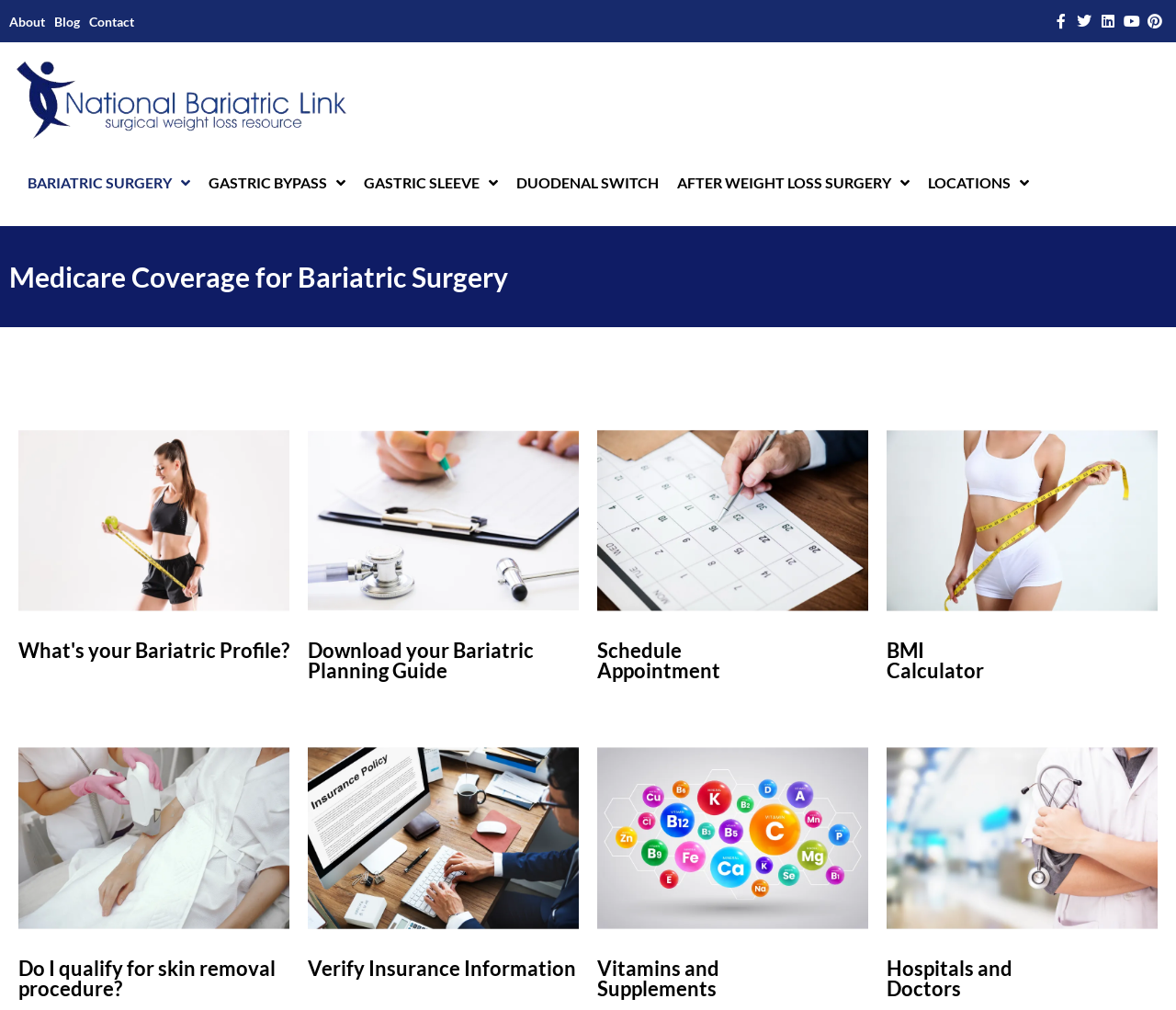Provide the bounding box coordinates, formatted as (top-left x, top-left y, bottom-right x, bottom-right y), with all values being floating point numbers between 0 and 1. Identify the bounding box of the UI element that matches the description: The Hump of the Camel

None